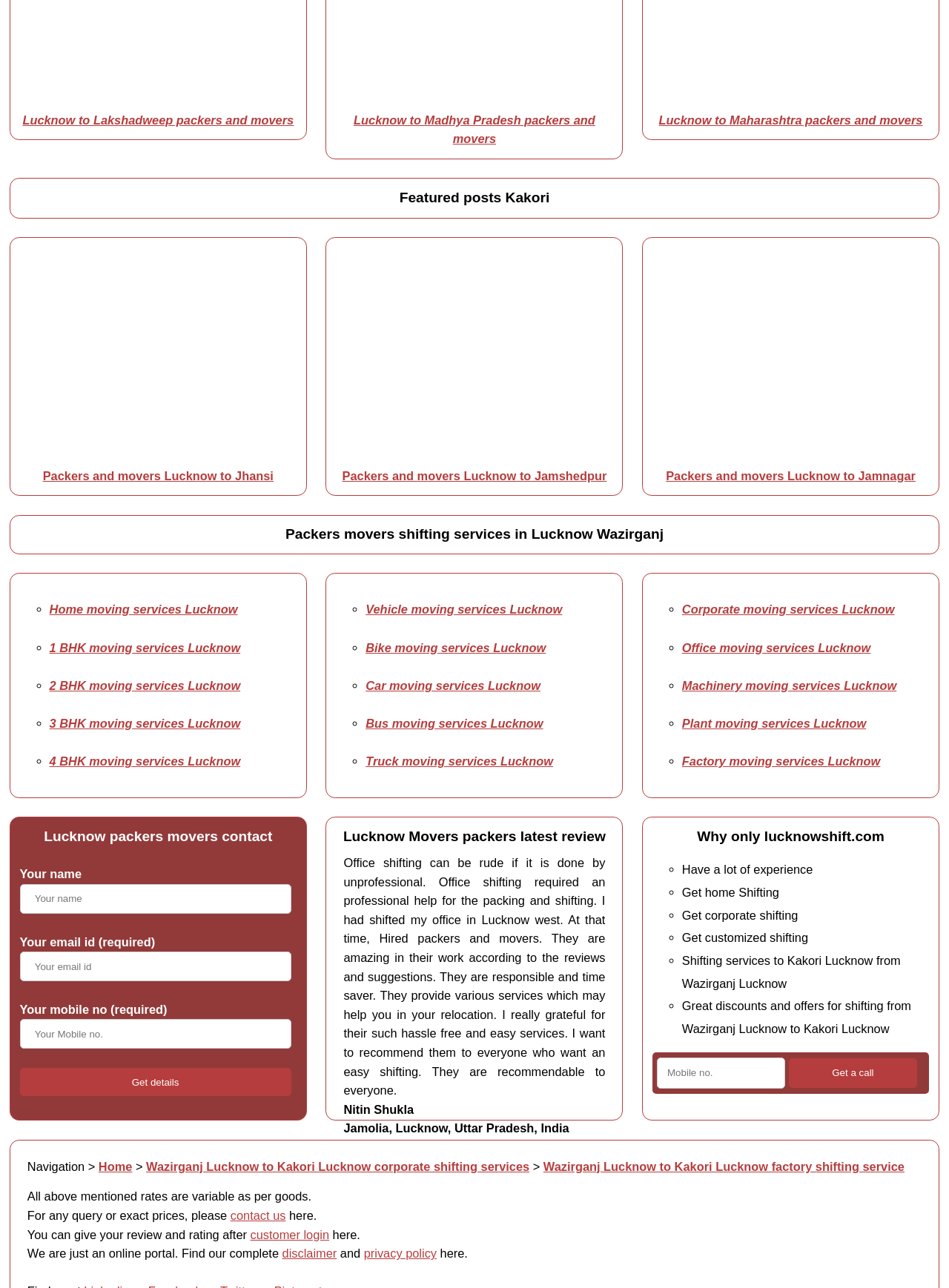What is the name of the city where the packers and movers are located?
Refer to the image and provide a one-word or short phrase answer.

Lucknow